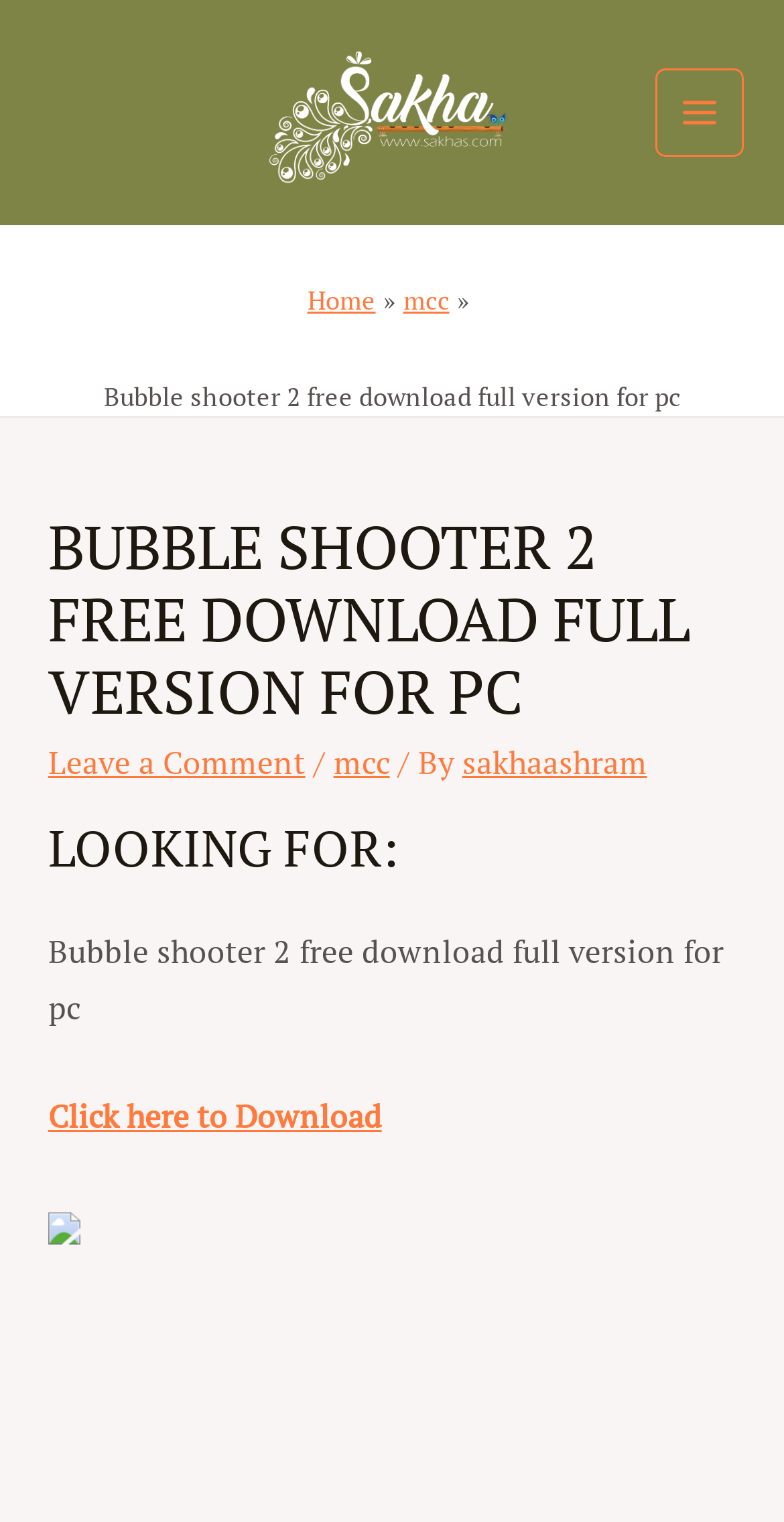Using the provided description mcc, find the bounding box coordinates for the UI element. Provide the coordinates in (top-left x, top-left y, bottom-right x, bottom-right y) format, ensuring all values are between 0 and 1.

[0.425, 0.488, 0.497, 0.514]